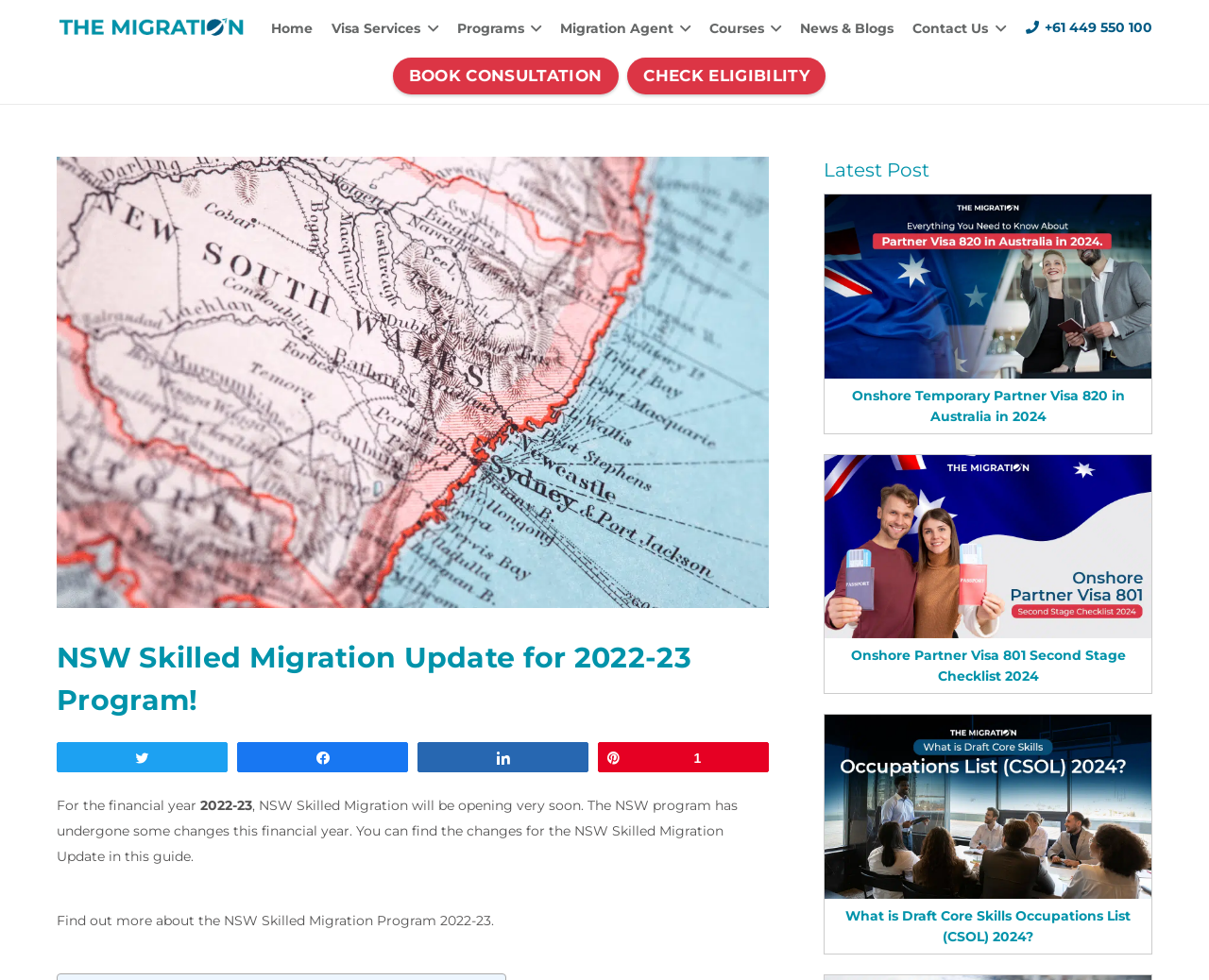Provide a single word or phrase to answer the given question: 
How many social media sharing options are available?

4